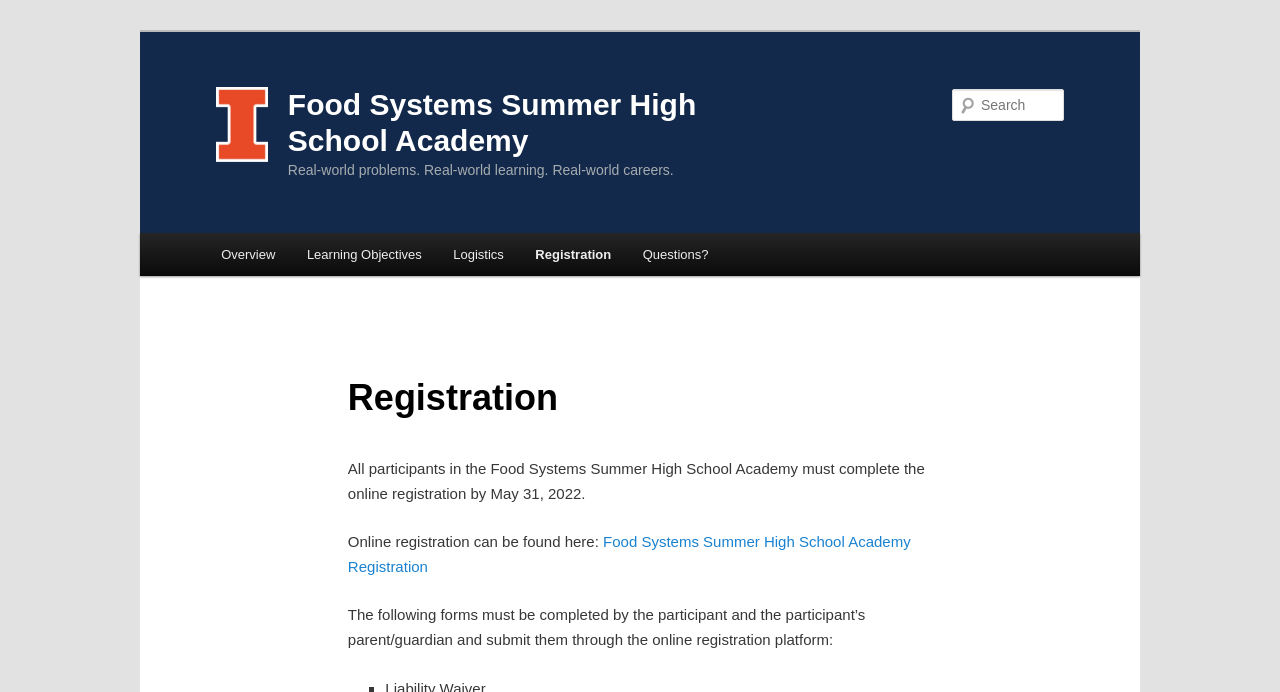Identify the bounding box coordinates for the element that needs to be clicked to fulfill this instruction: "Register for Food Systems Summer High School Academy". Provide the coordinates in the format of four float numbers between 0 and 1: [left, top, right, bottom].

[0.272, 0.771, 0.711, 0.83]